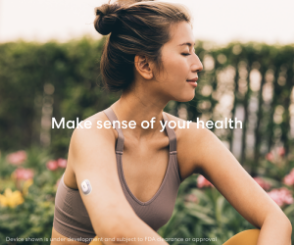What is the purpose of the fine print at the bottom?
Refer to the image and provide a detailed answer to the question.

The fine print at the bottom of the image notes that the device shown is under development and subject to FDA clearance, which emphasizes innovation in health technology and provides important context about the device's status.